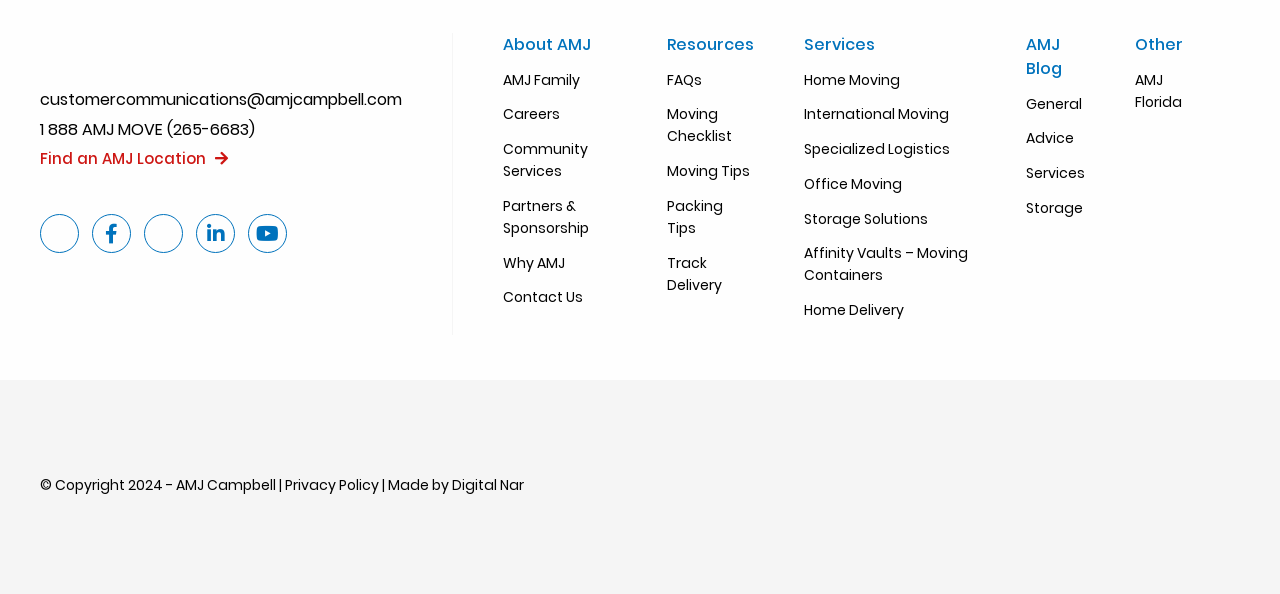Please identify the bounding box coordinates of the element's region that needs to be clicked to fulfill the following instruction: "Click on the 'Bert King' link". The bounding box coordinates should consist of four float numbers between 0 and 1, i.e., [left, top, right, bottom].

None